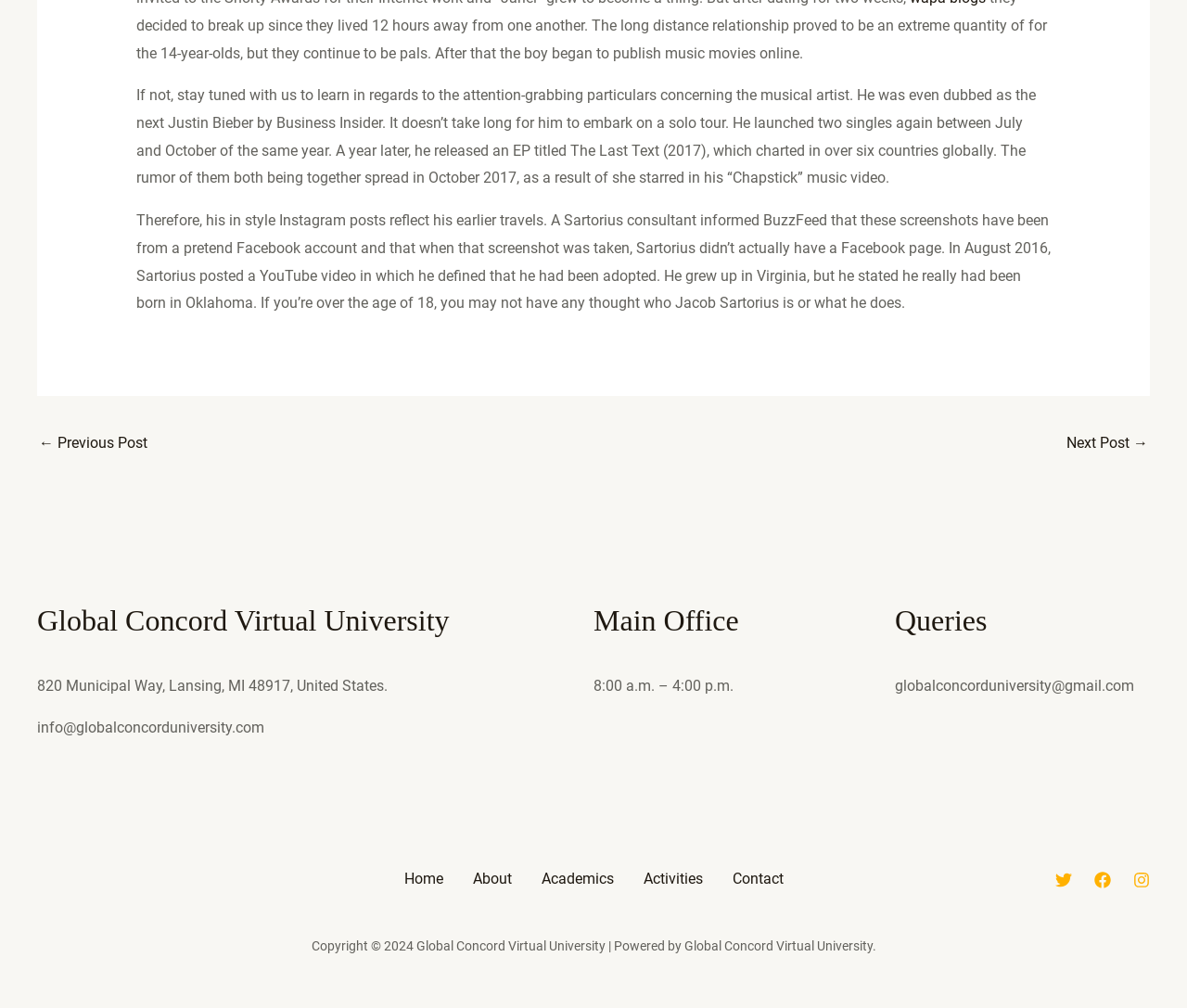Find and specify the bounding box coordinates that correspond to the clickable region for the instruction: "Click on the 'Next Post →' link".

[0.898, 0.424, 0.967, 0.459]